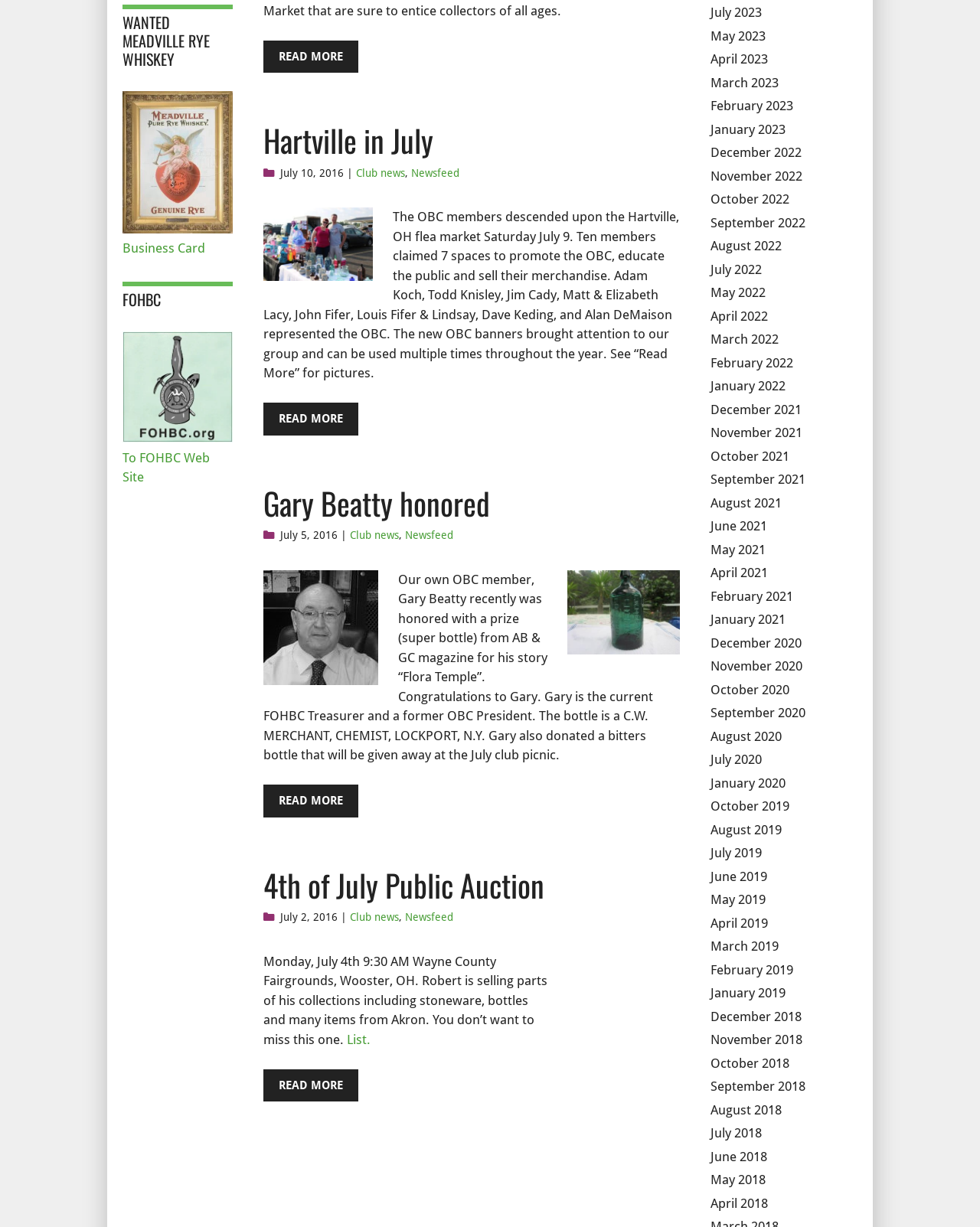Identify the bounding box for the given UI element using the description provided. Coordinates should be in the format (top-left x, top-left y, bottom-right x, bottom-right y) and must be between 0 and 1. Here is the description: 4th of July Public Auction

[0.269, 0.702, 0.555, 0.74]